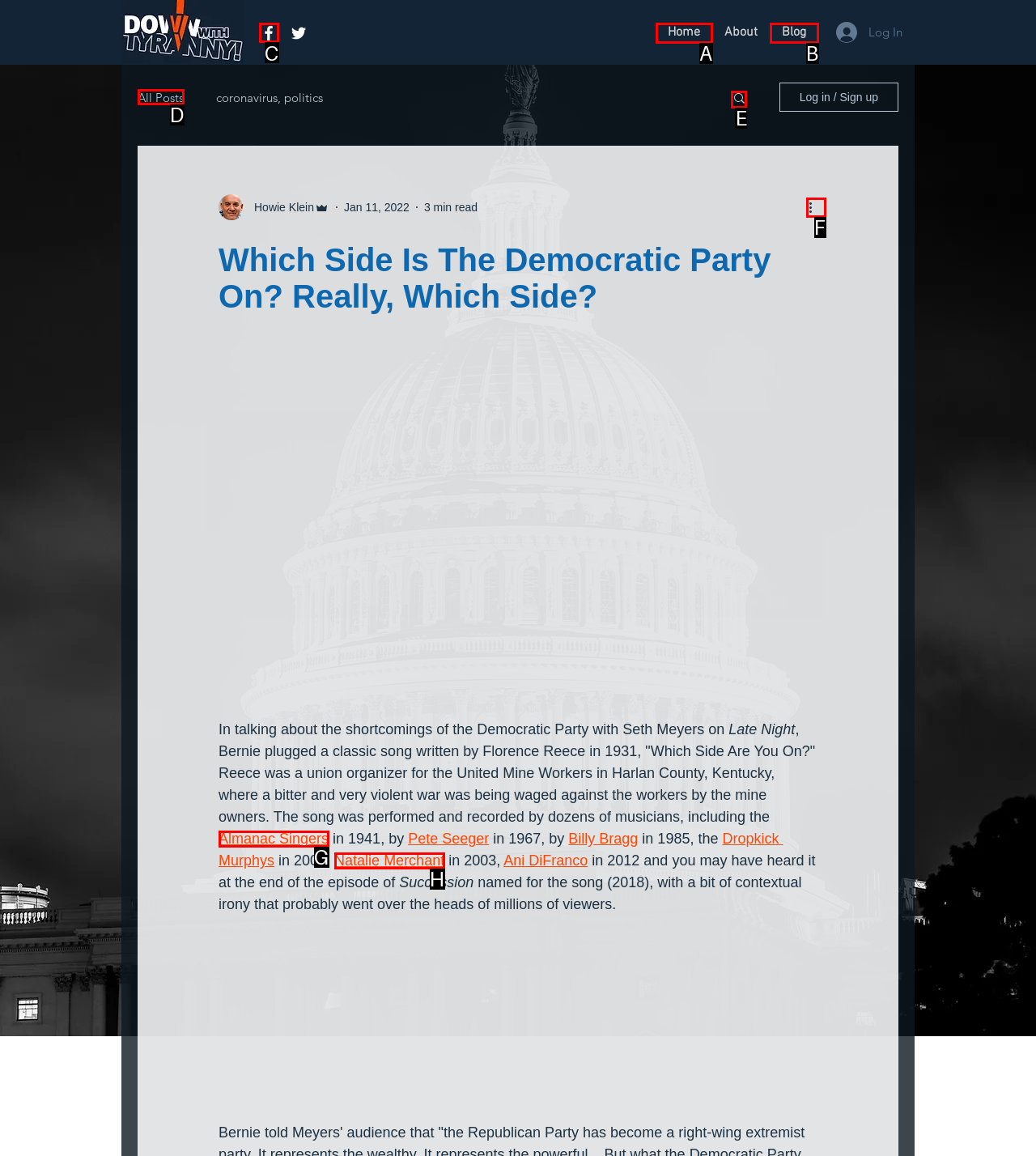Please indicate which HTML element to click in order to fulfill the following task: Click the Facebook link Respond with the letter of the chosen option.

C